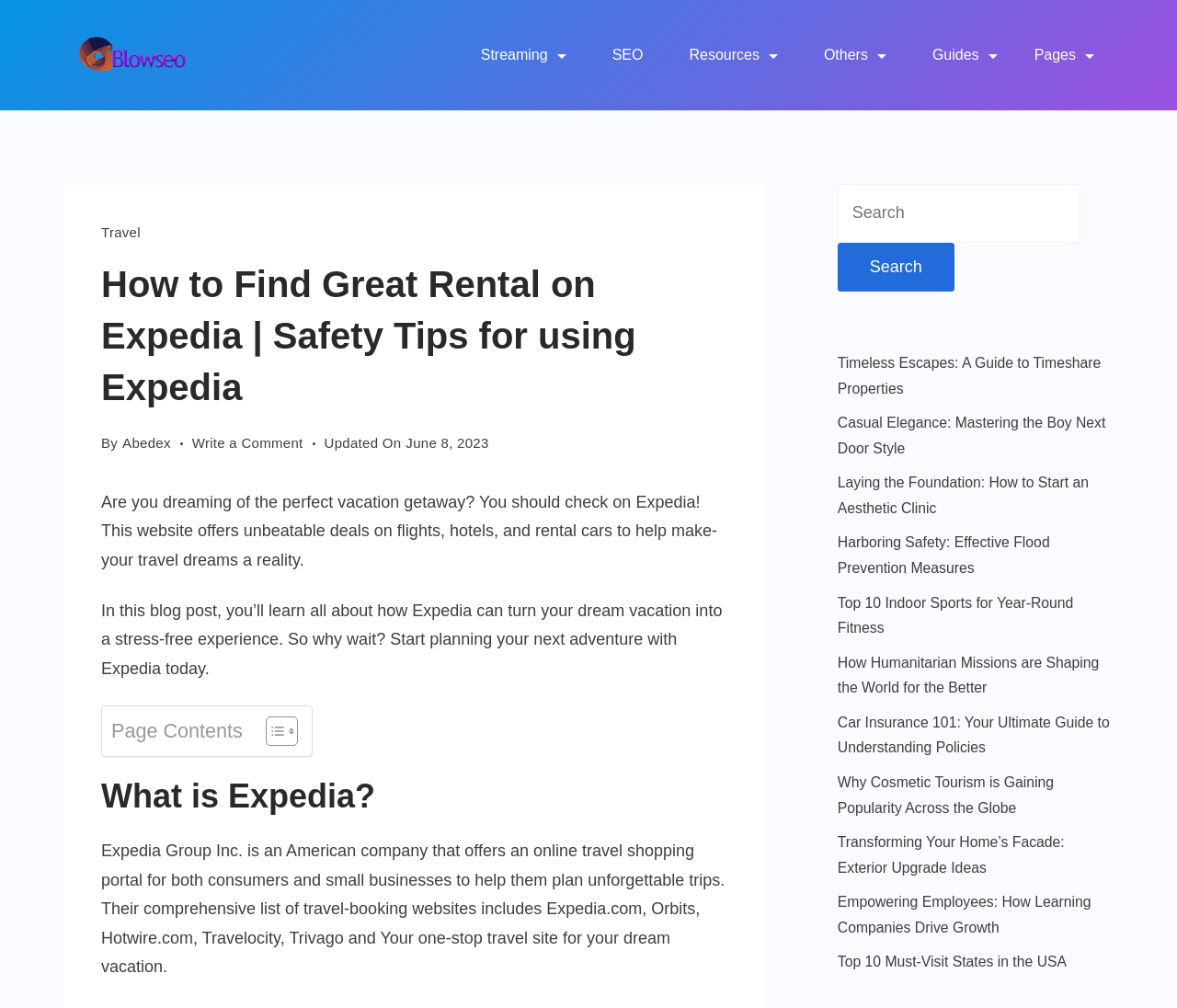Identify and provide the main heading of the webpage.

How to Find Great Rental on Expedia | Safety Tips for using Expedia